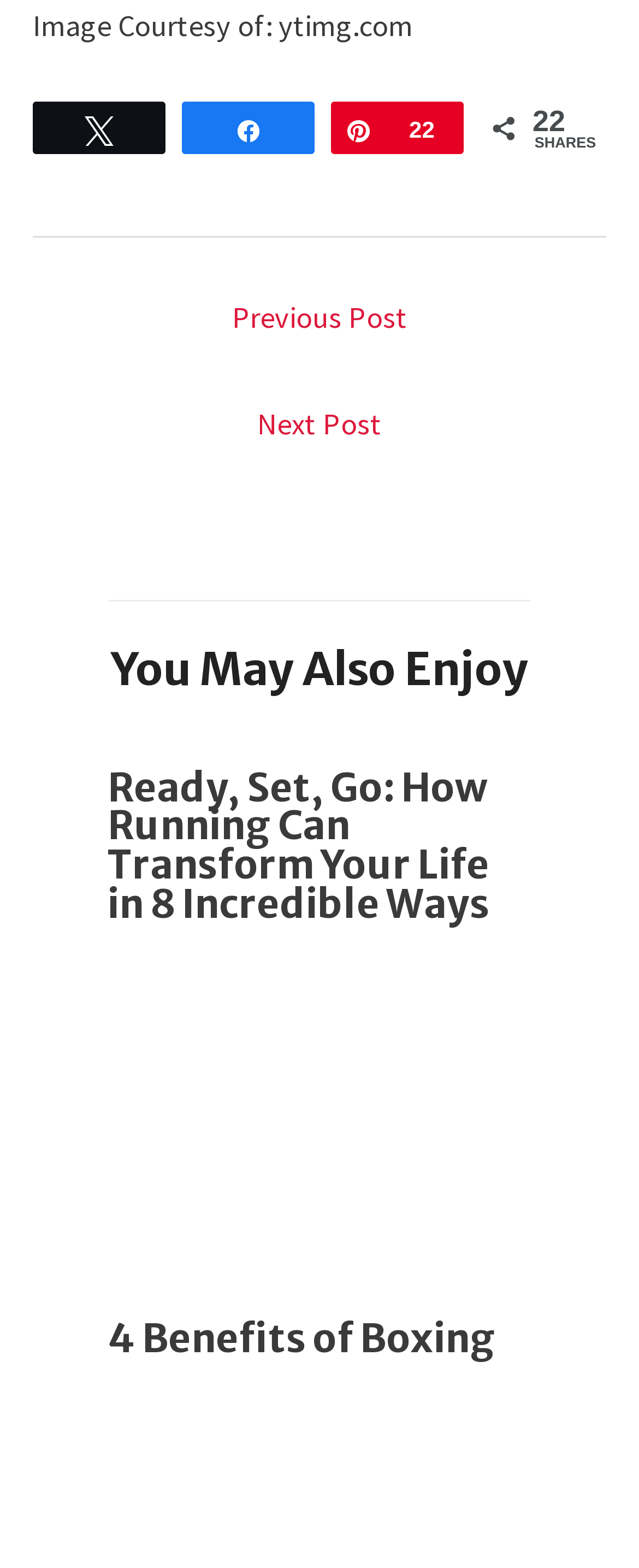Indicate the bounding box coordinates of the element that needs to be clicked to satisfy the following instruction: "Learn more about the company". The coordinates should be four float numbers between 0 and 1, i.e., [left, top, right, bottom].

None